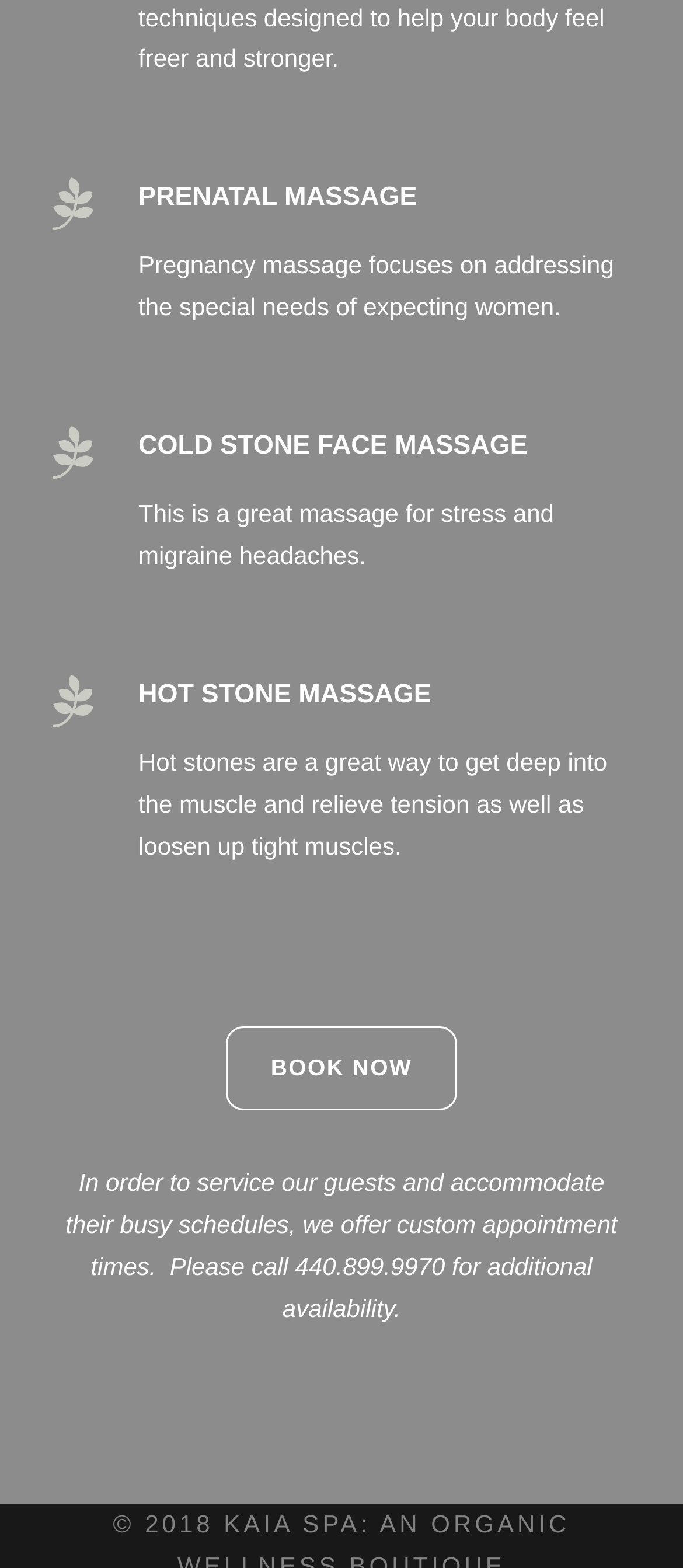How can I book an appointment?
Give a one-word or short-phrase answer derived from the screenshot.

Call 440.899.9970